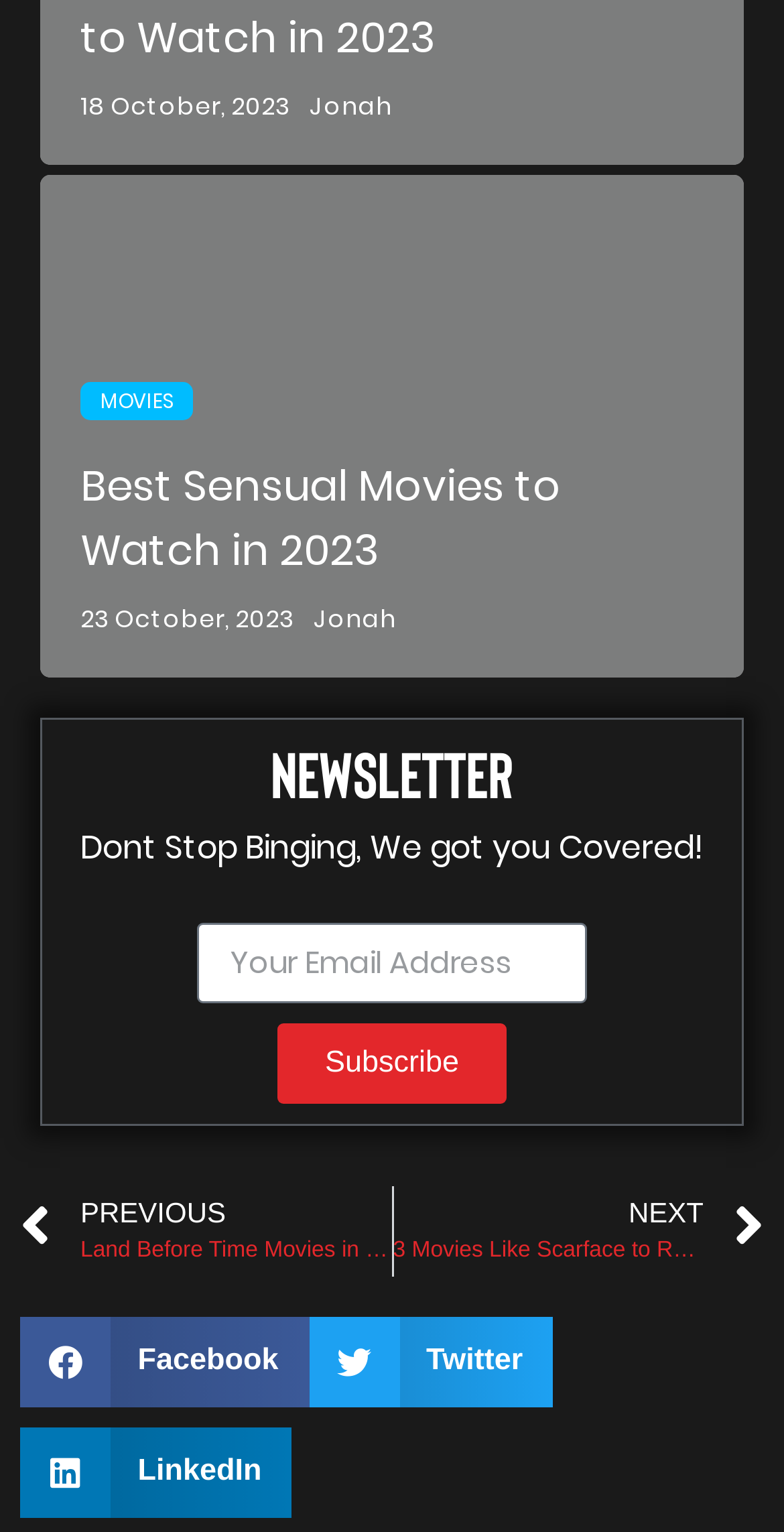What is the title of the image on the page?
Answer the question with a detailed and thorough explanation.

The title of the image on the page is 'Sensual Movies', which is indicated by the image element with the text 'Sensual Movies' and bounding box coordinates [0.051, 0.115, 0.949, 0.443].